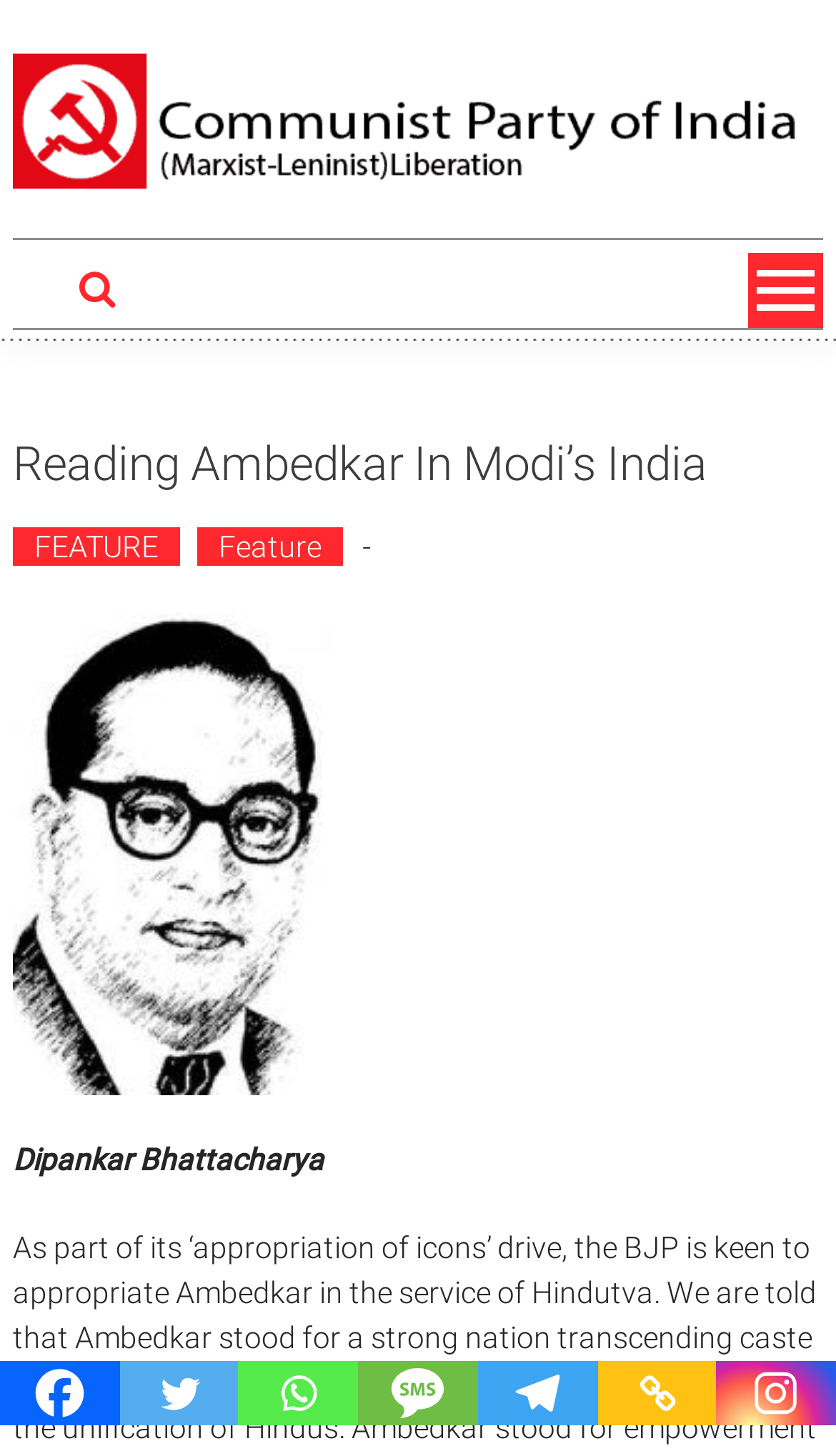Create a full and detailed caption for the entire webpage.

The webpage appears to be an article page from the Communist Party of India (Marxist-Leninist) Liberation website. At the top-left corner, there is a link to the CPI(ML) Liberation website, accompanied by a small image of the party's logo. 

Below the logo, there is a header section that spans the entire width of the page. Within this section, the title "Reading Ambedkar In Modi’s India" is prominently displayed in a large font size. To the right of the title, there are two links, "FEATURE" and "Feature", which are likely categorization labels for the article.

Below the title, the author's name, "Dipankar Bhattacharya", is displayed. The main content of the article is not explicitly described in the accessibility tree, but it likely follows the author's name.

At the bottom of the page, there is a row of social media links, including Facebook, Twitter, Whatsapp, SMS, Telegram, Copy Link, and Instagram, which allow users to share the article on various platforms. The Instagram link is accompanied by a small image.